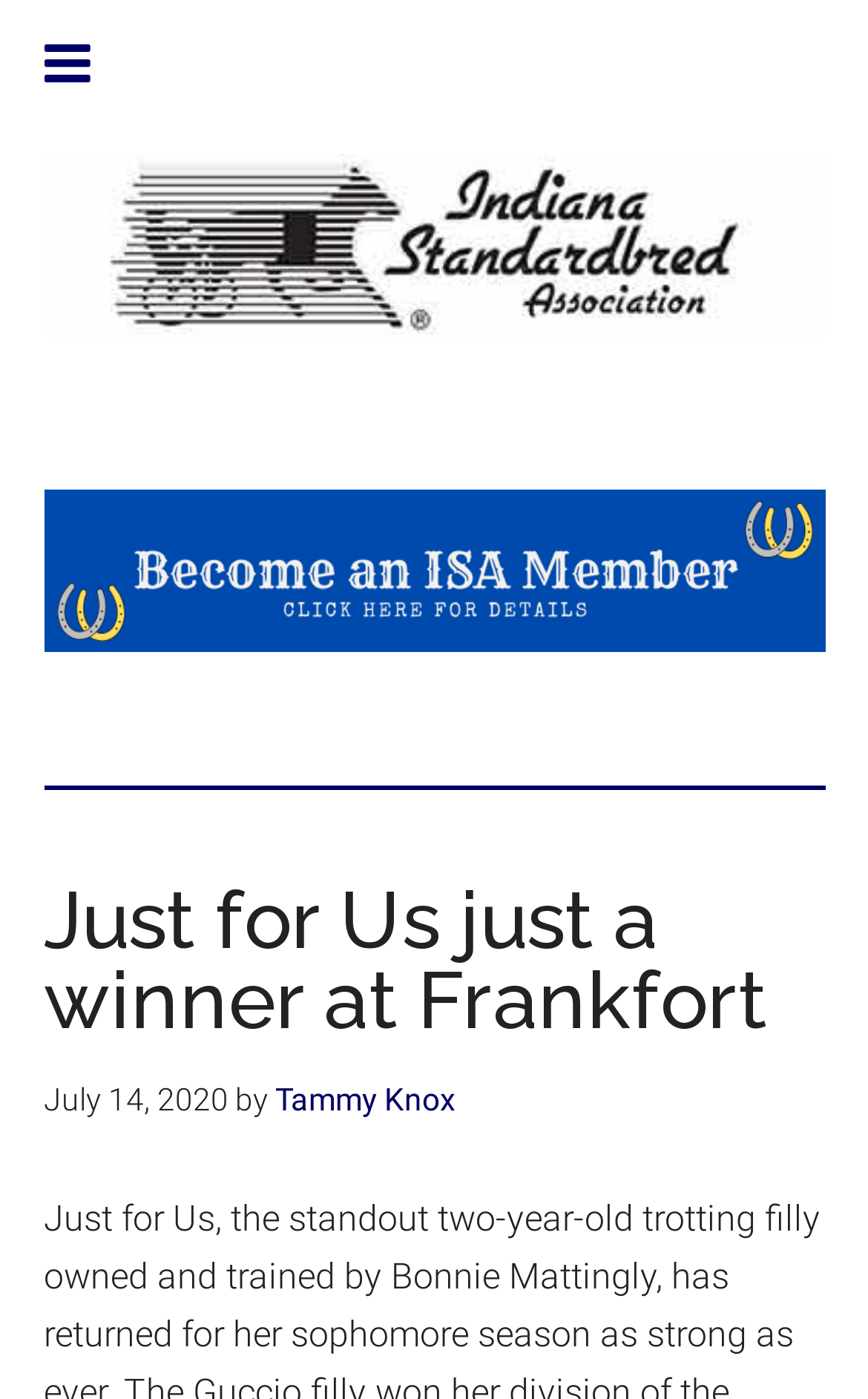Provide a brief response to the question below using one word or phrase:
What is the category of the link 'Indiana Harness'?

Harness